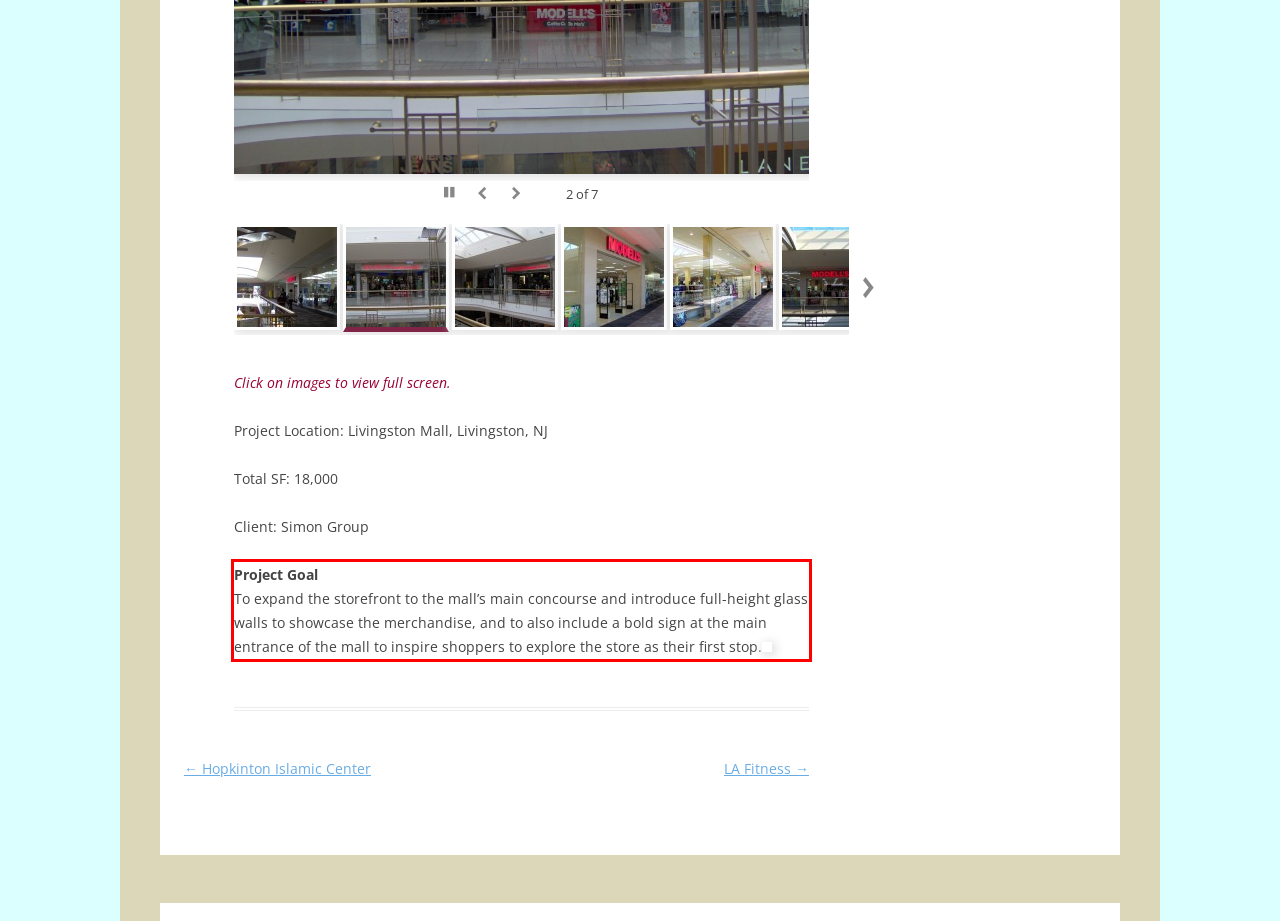Using the provided screenshot of a webpage, recognize the text inside the red rectangle bounding box by performing OCR.

Project Goal To expand the storefront to the mall’s main concourse and introduce full-height glass walls to showcase the merchandise, and to also include a bold sign at the main entrance of the mall to inspire shoppers to explore the store as their first stop.